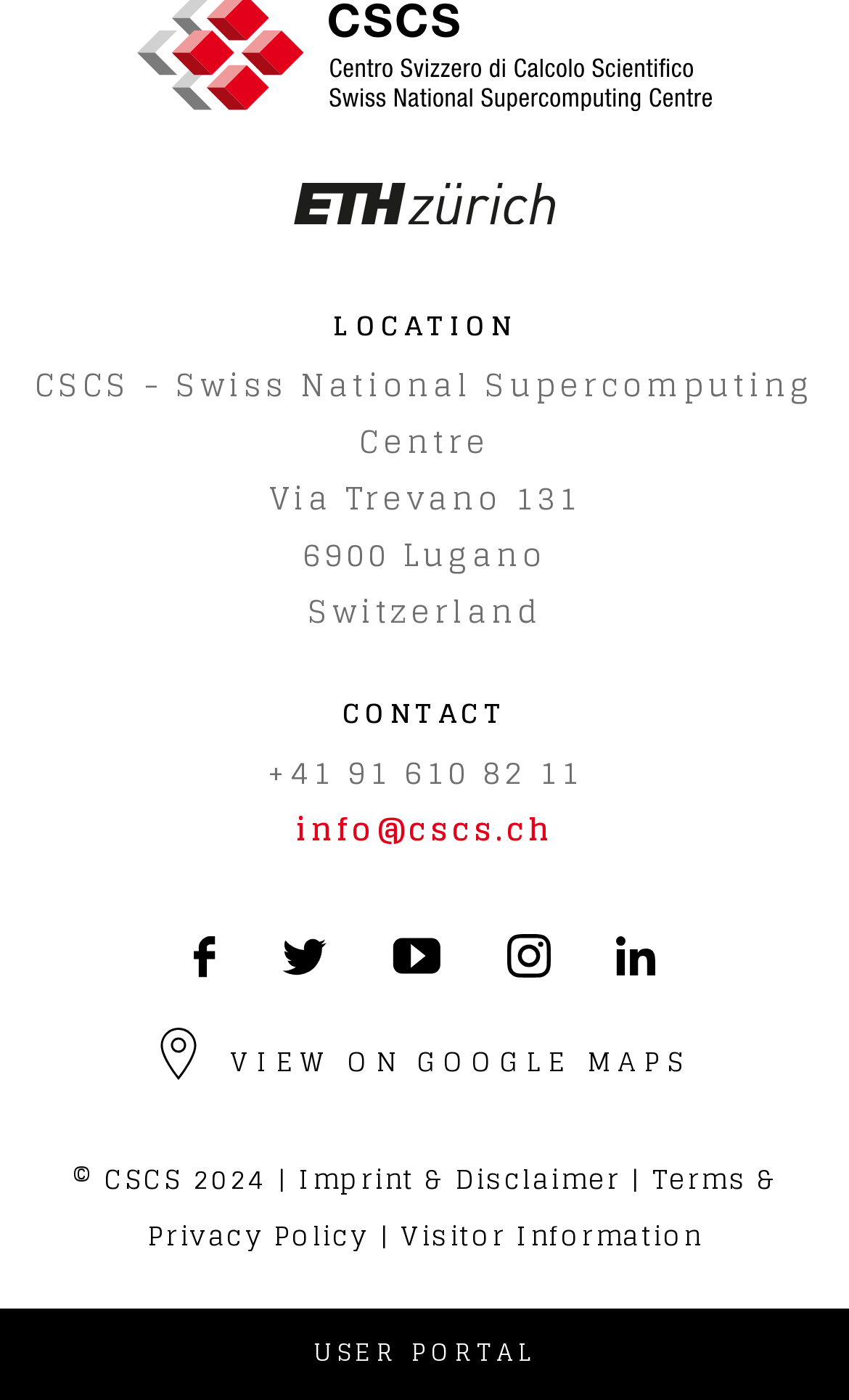Find the bounding box coordinates for the area that should be clicked to accomplish the instruction: "Like the post by AliveTable".

None